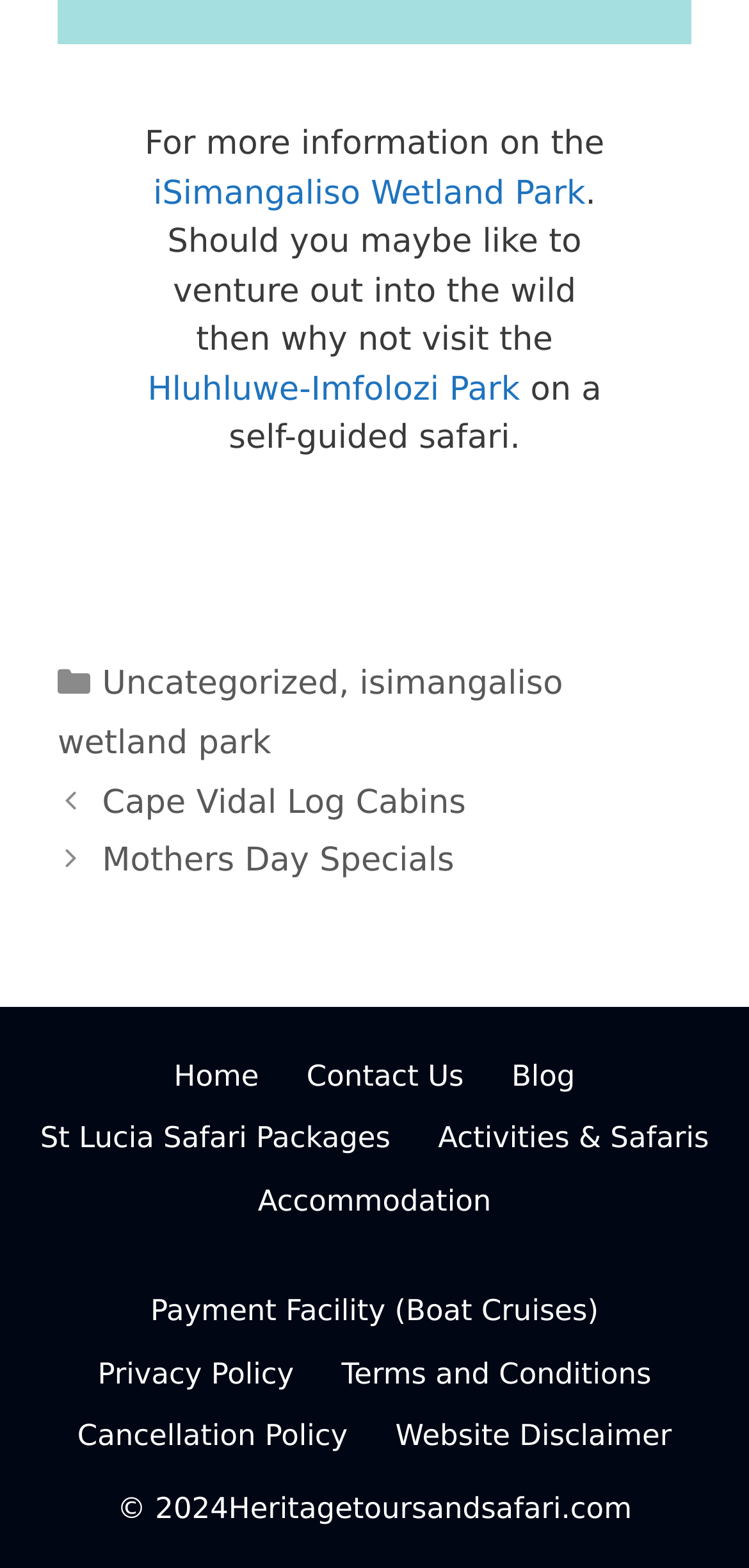Please identify the bounding box coordinates of the clickable area that will fulfill the following instruction: "visit isimangaliso wetland park". The coordinates should be in the format of four float numbers between 0 and 1, i.e., [left, top, right, bottom].

[0.204, 0.111, 0.782, 0.136]